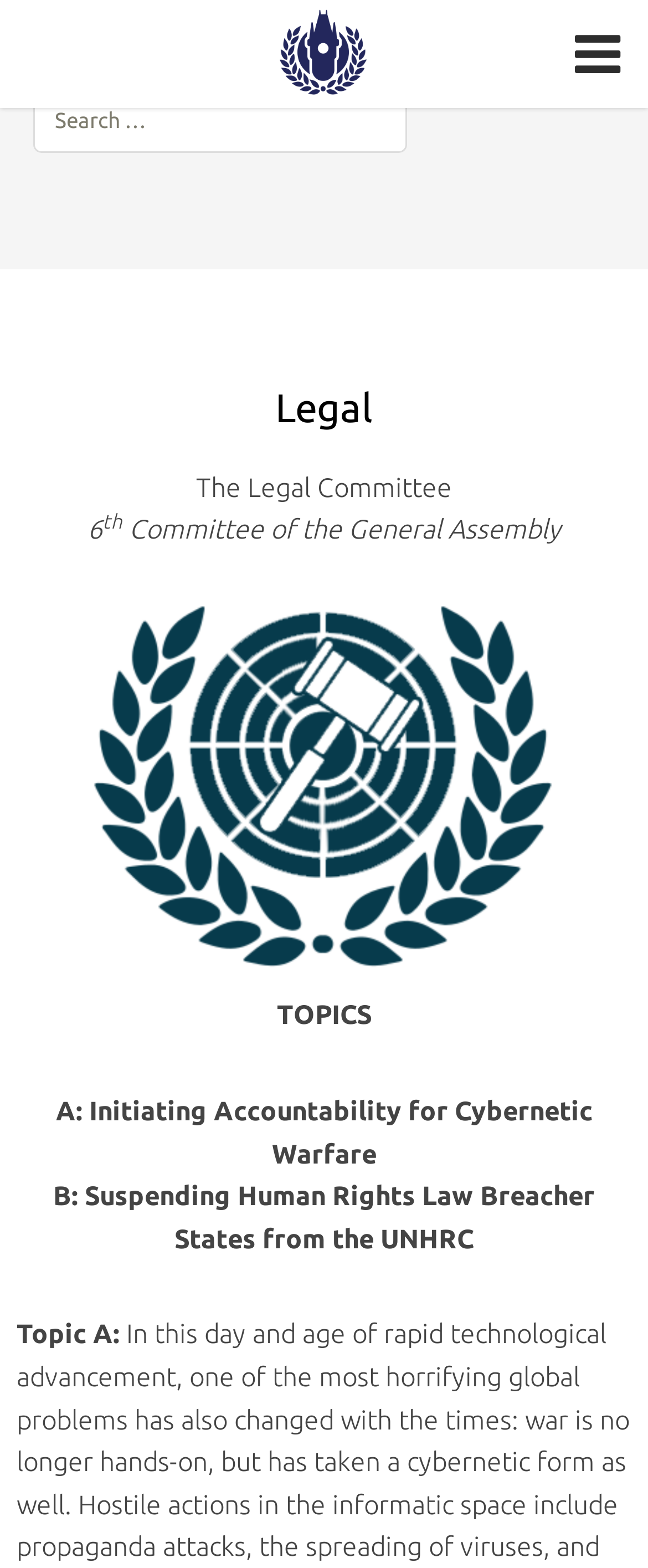Please respond to the question using a single word or phrase:
What is the second topic?

Suspending Human Rights Law Breacher States from the UNHRC